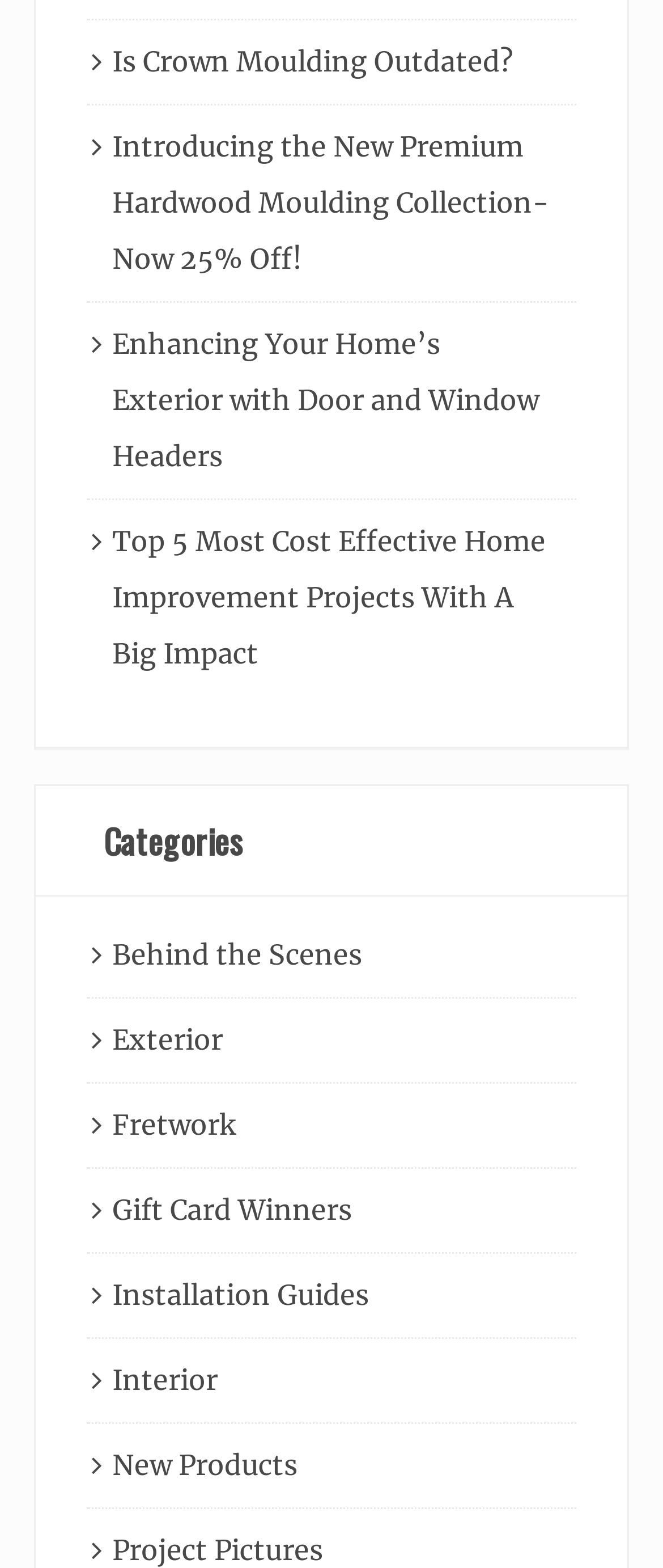Find the bounding box coordinates of the area to click in order to follow the instruction: "Explore the Premium Hardwood Moulding Collection".

[0.169, 0.082, 0.828, 0.175]